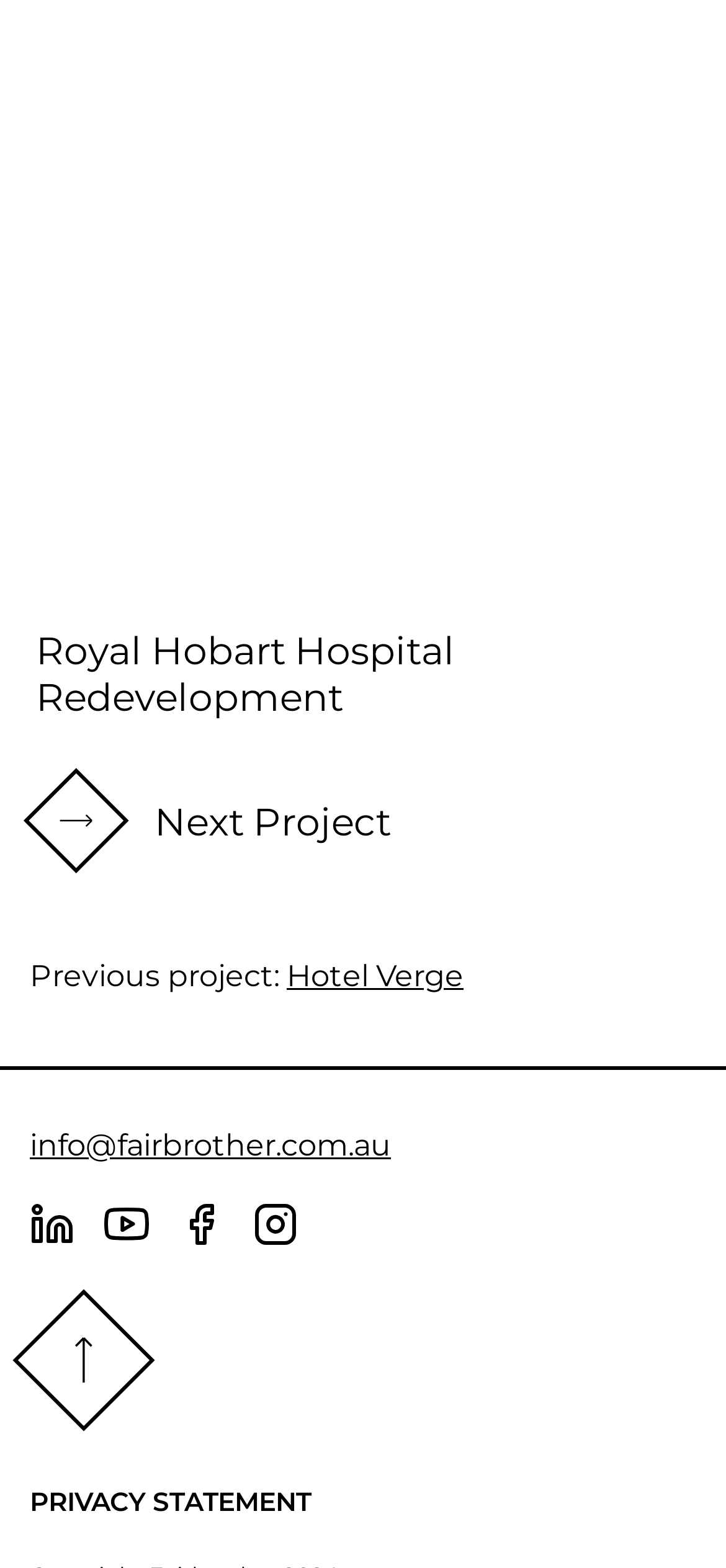How many links are there in the 'Previous project:' section?
Based on the screenshot, provide your answer in one word or phrase.

1